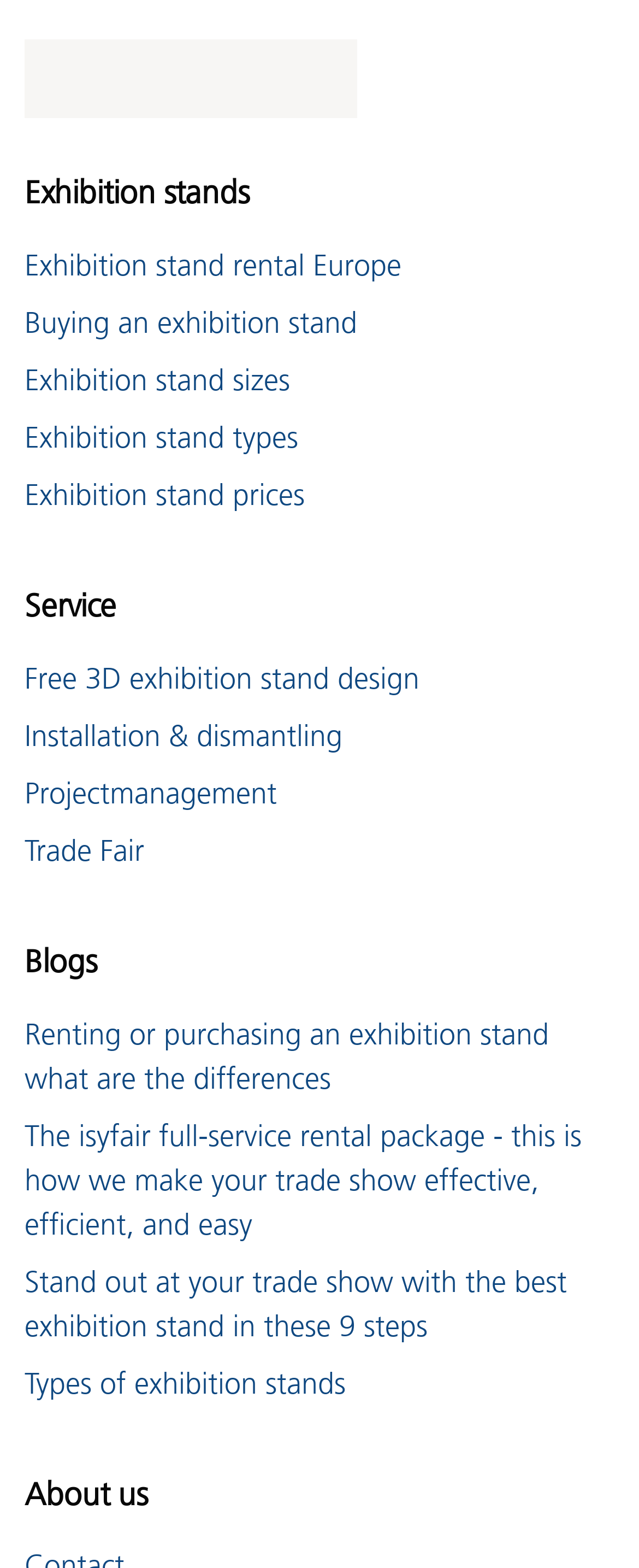What is the main topic of the website?
Answer with a single word or short phrase according to what you see in the image.

Exhibition stands